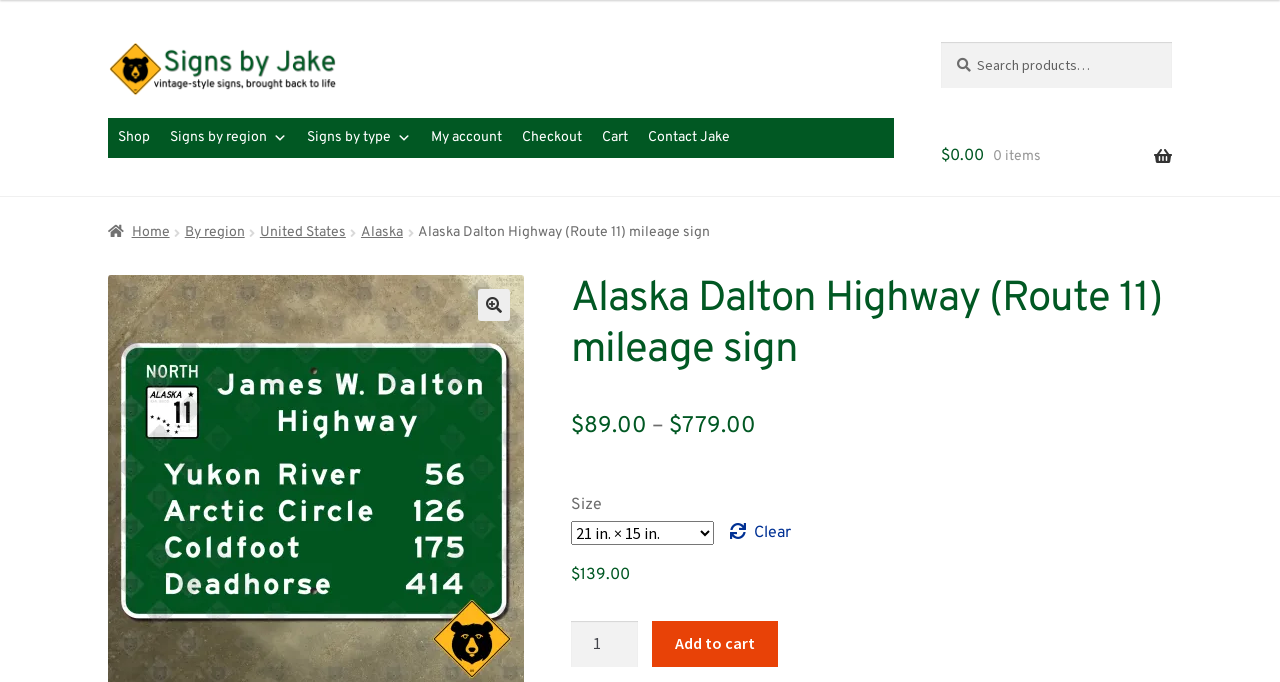Please determine the bounding box coordinates of the clickable area required to carry out the following instruction: "Search for something". The coordinates must be four float numbers between 0 and 1, represented as [left, top, right, bottom].

[0.735, 0.061, 0.916, 0.129]